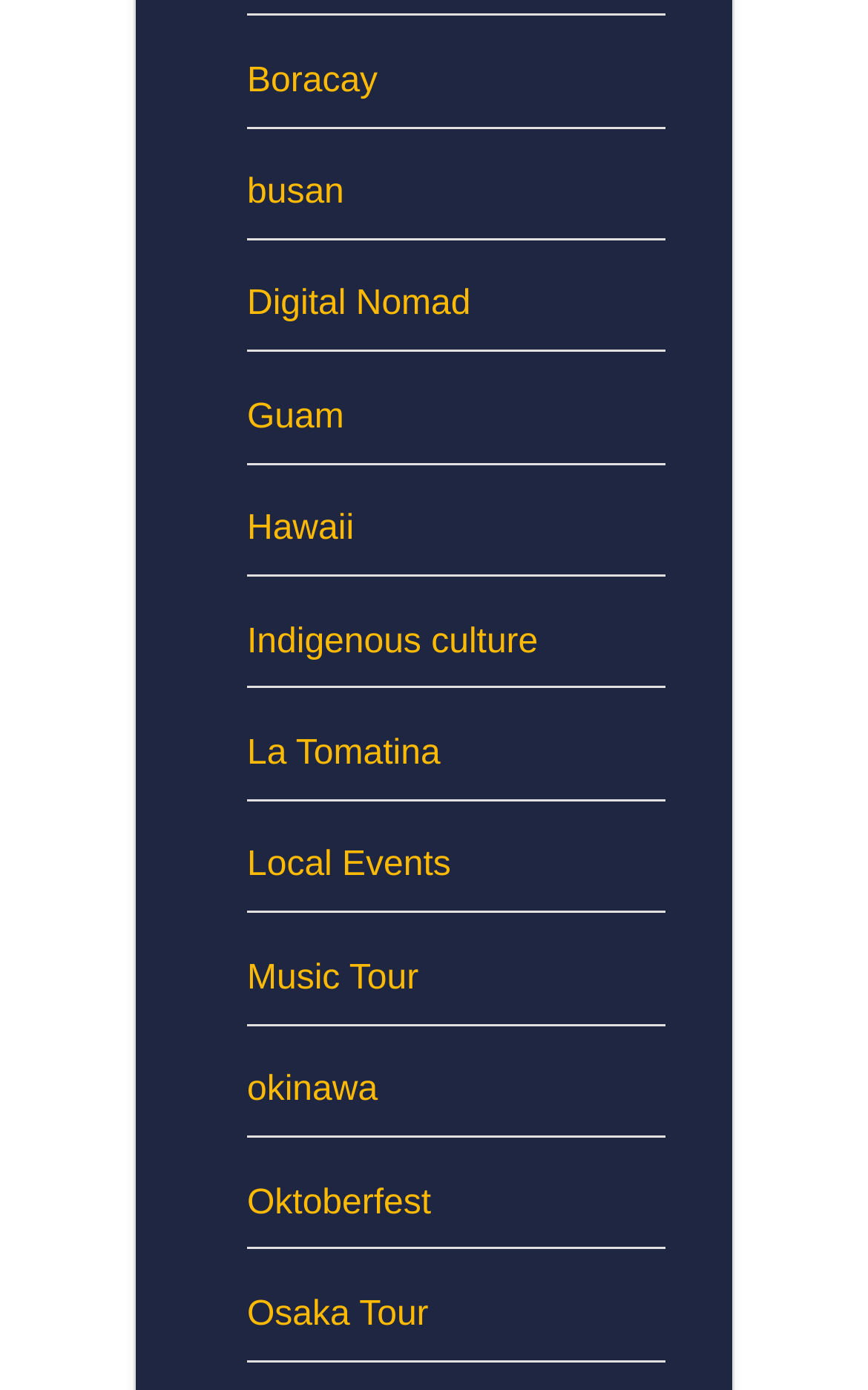Please identify the bounding box coordinates of the element's region that should be clicked to execute the following instruction: "learn about Indigenous culture". The bounding box coordinates must be four float numbers between 0 and 1, i.e., [left, top, right, bottom].

[0.285, 0.448, 0.62, 0.475]